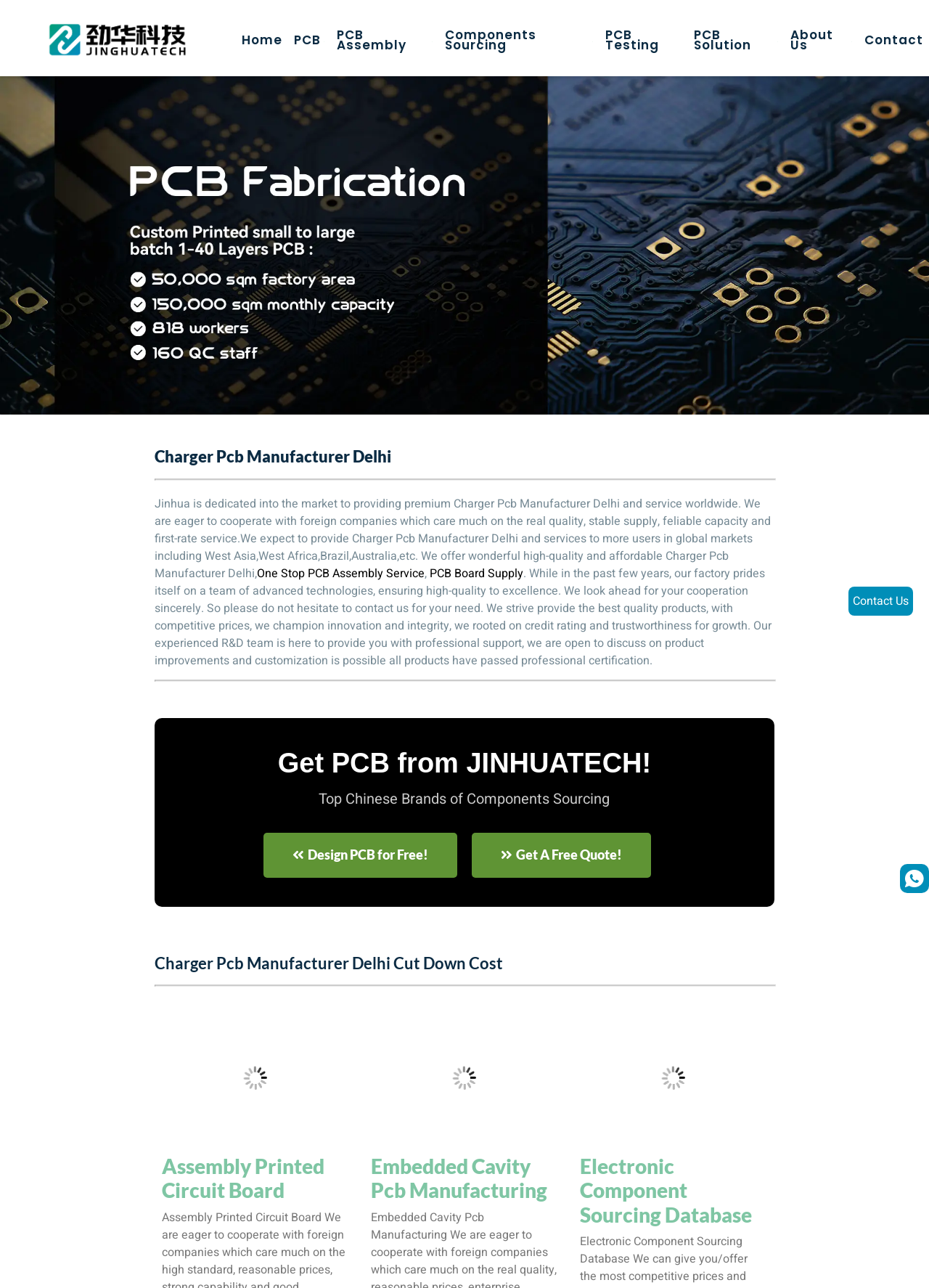Explain the contents of the webpage comprehensively.

The webpage is about a charger PCB manufacturer in Delhi, with a focus on quality and style. At the top, there is a navigation menu with 8 links: Home, PCB, PCB Assembly, Components Sourcing, PCB Testing, PCB Solution, About Us, and Contact. 

Below the navigation menu, there is a heading that reads "Charger Pcb Manufacturer Delhi" followed by a horizontal separator. 

The main content of the webpage is divided into three sections. The first section describes the company's mission and services, stating that they provide premium charger PCB manufacturing and services worldwide. There are two links in this section: "One Stop PCB Assembly Service" and "PCB Board Supply". 

The second section highlights the company's strengths, including advanced technologies, high-quality products, and competitive prices. There is a call-to-action in this section, encouraging visitors to contact the company for their needs. 

The third section is divided into three columns, each with a heading and a link. The headings are "Charger Pcb Manufacturer Delhi Cut Down Cost", "Assembly Printed Circuit Board", and "Embedded Cavity Pcb Manufacturing", respectively. There are also two buttons in this section: "Design PCB for Free!" and "Get A Free Quote!". 

At the bottom of the webpage, there is a link to "Contact Us" and a social media icon.